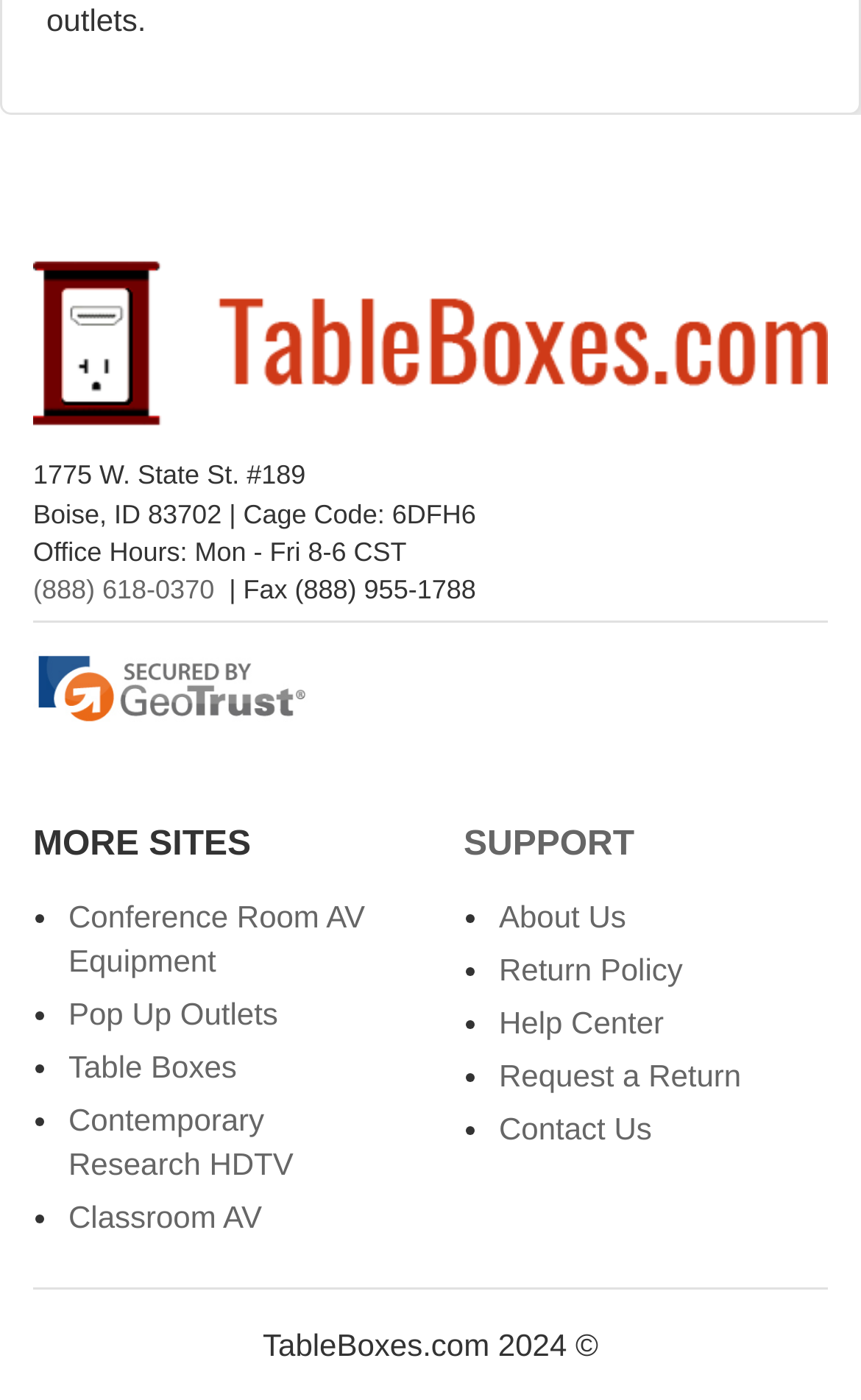Determine the bounding box coordinates of the area to click in order to meet this instruction: "go to the About Us page".

[0.579, 0.642, 0.727, 0.667]